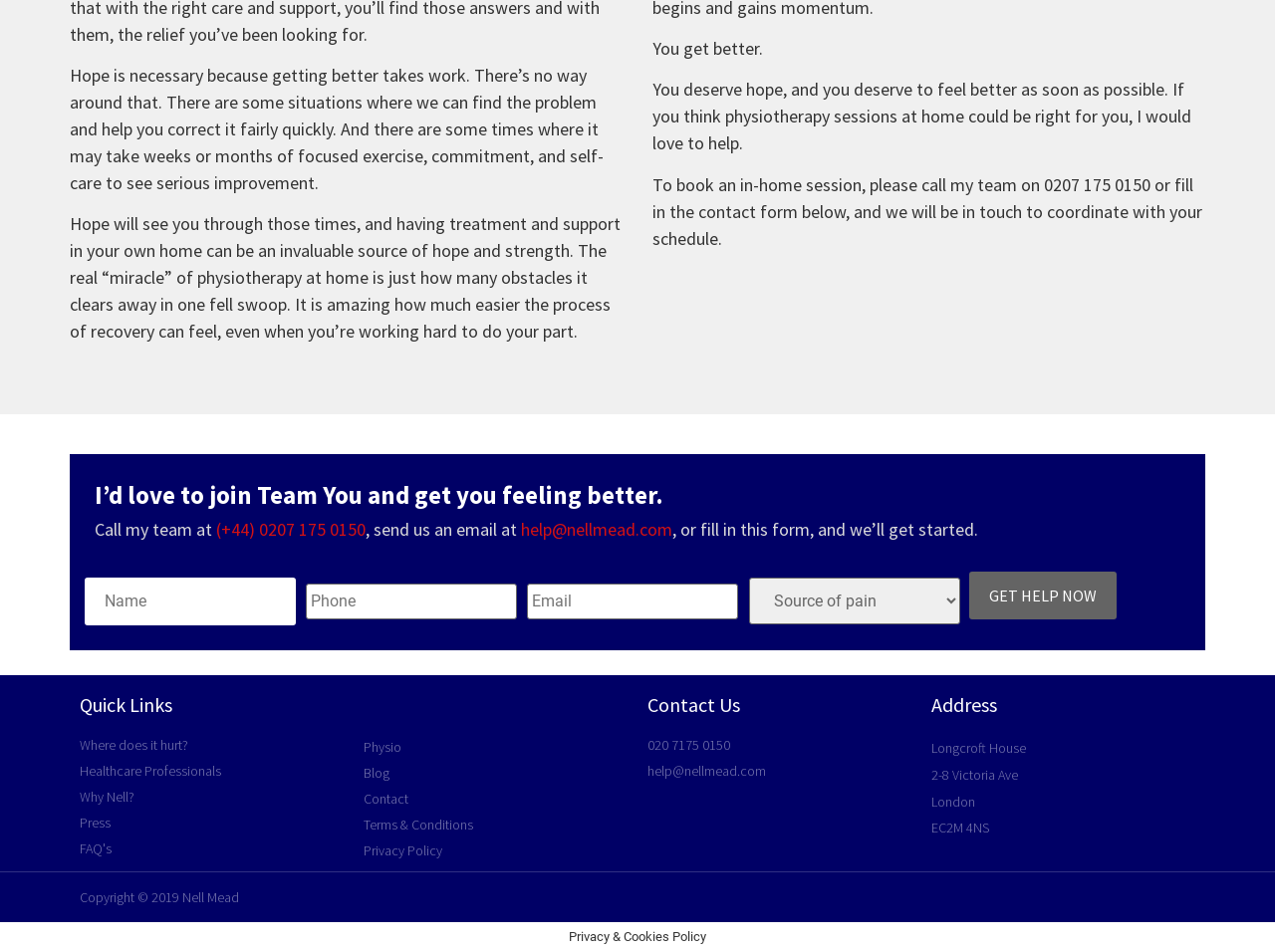What is the address of the physiotherapy service?
Look at the image and respond with a single word or a short phrase.

Longcroft House, 2-8 Victoria Ave, London, EC2M 4NS